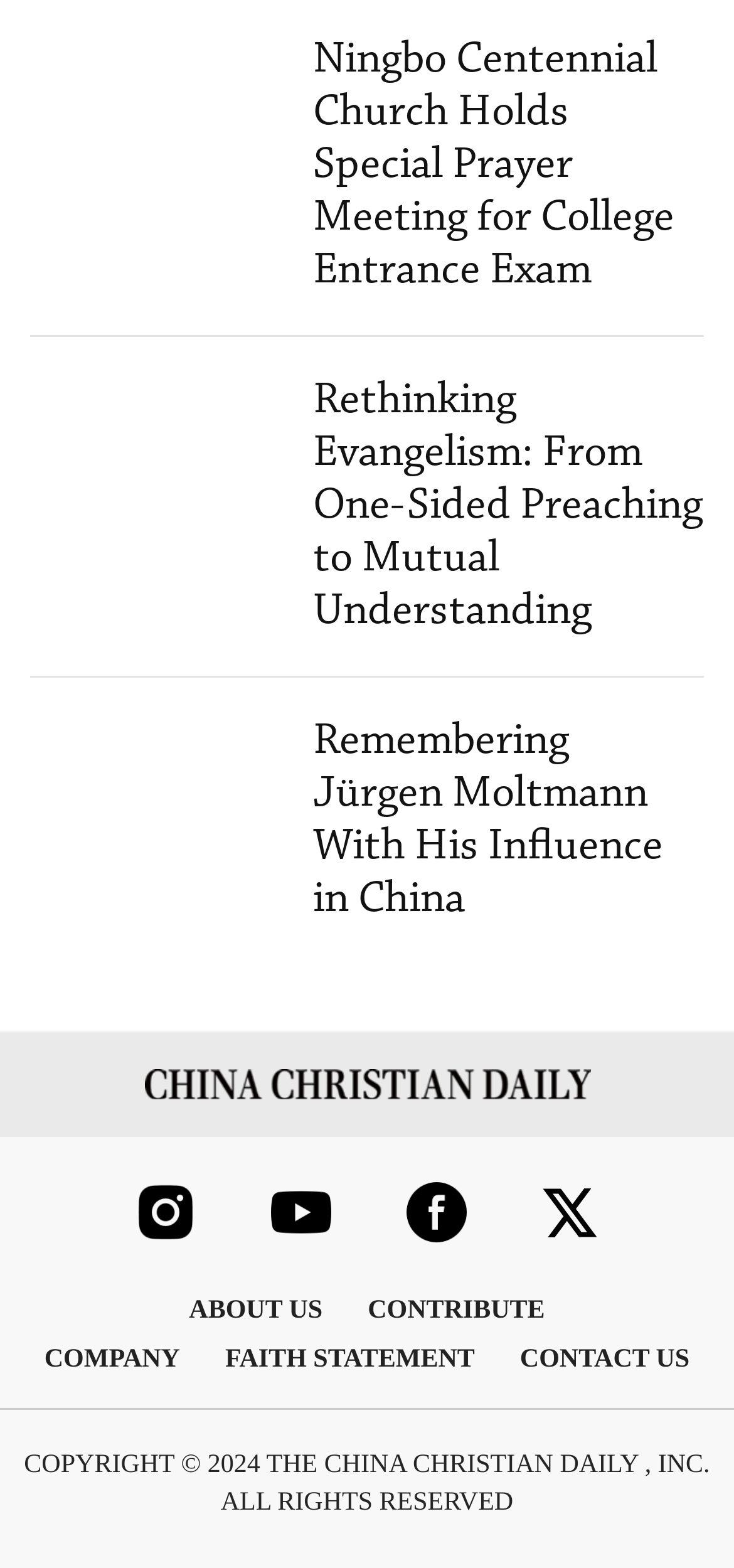Identify the bounding box coordinates of the clickable section necessary to follow the following instruction: "Click the logo". The coordinates should be presented as four float numbers from 0 to 1, i.e., [left, top, right, bottom].

[0.0, 0.682, 1.0, 0.701]